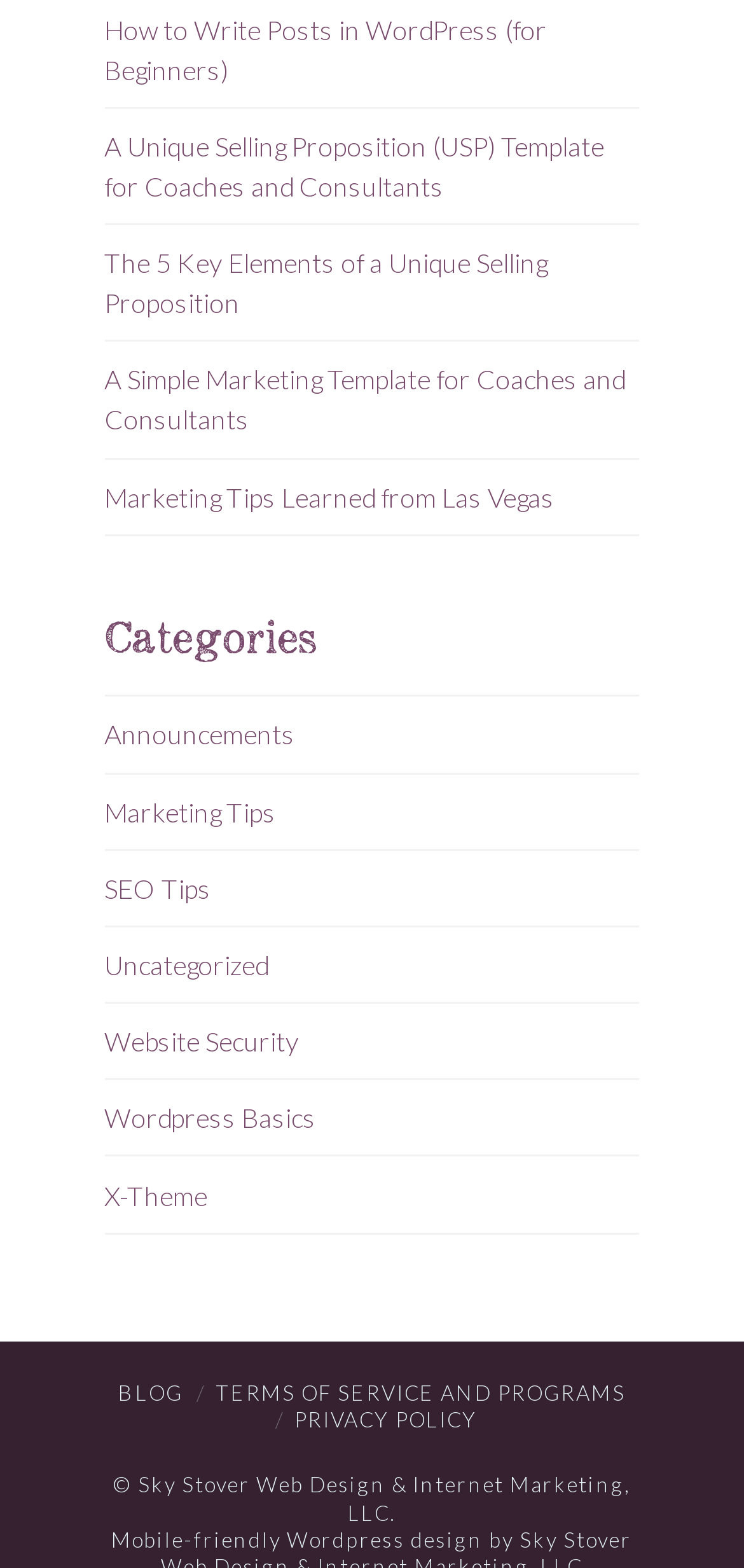Answer the following query with a single word or phrase:
What is the first article link on the webpage?

How to Write Posts in WordPress